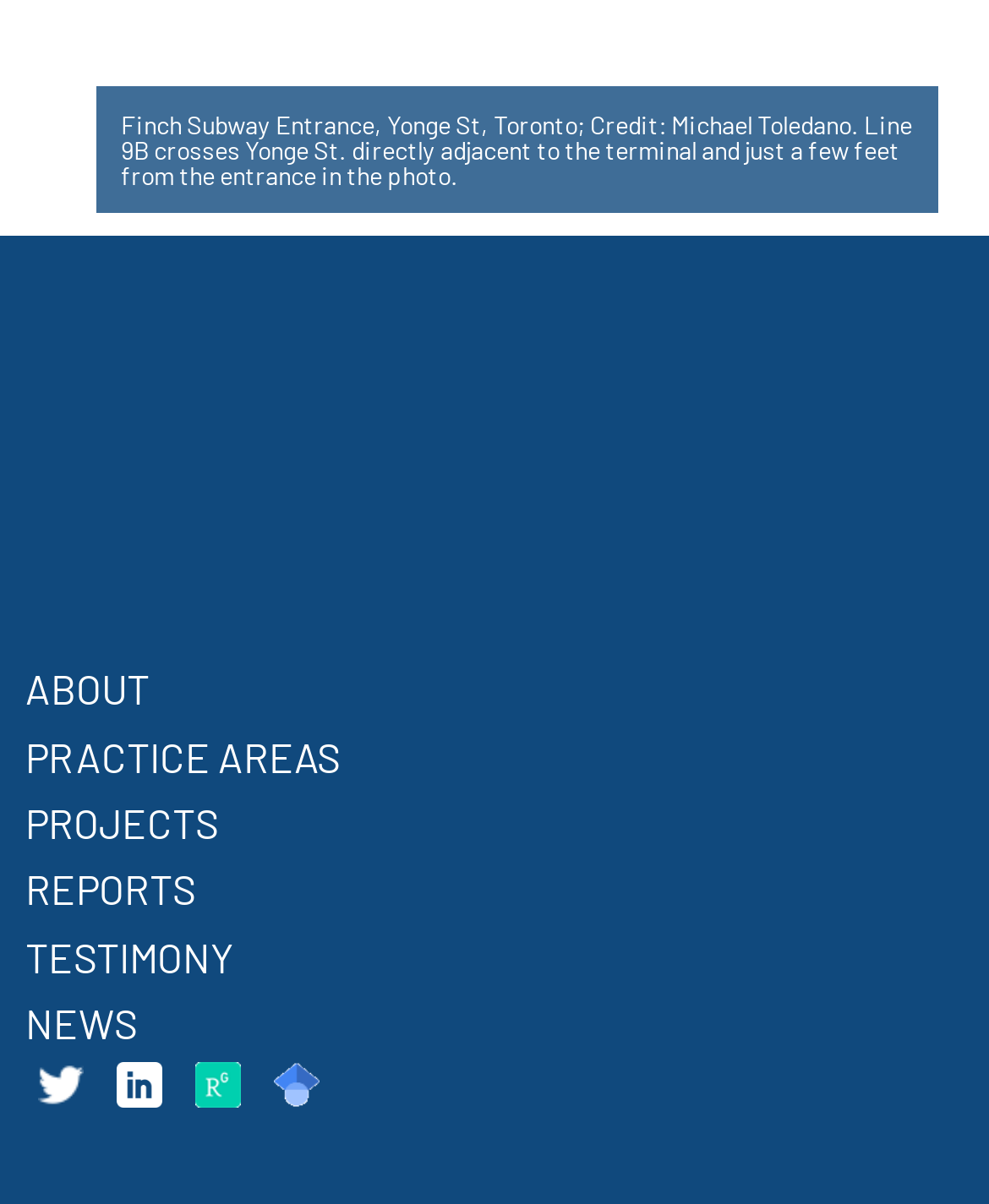What is the last link in the navigation menu? Please answer the question using a single word or phrase based on the image.

GOOGLE SCHOLAR